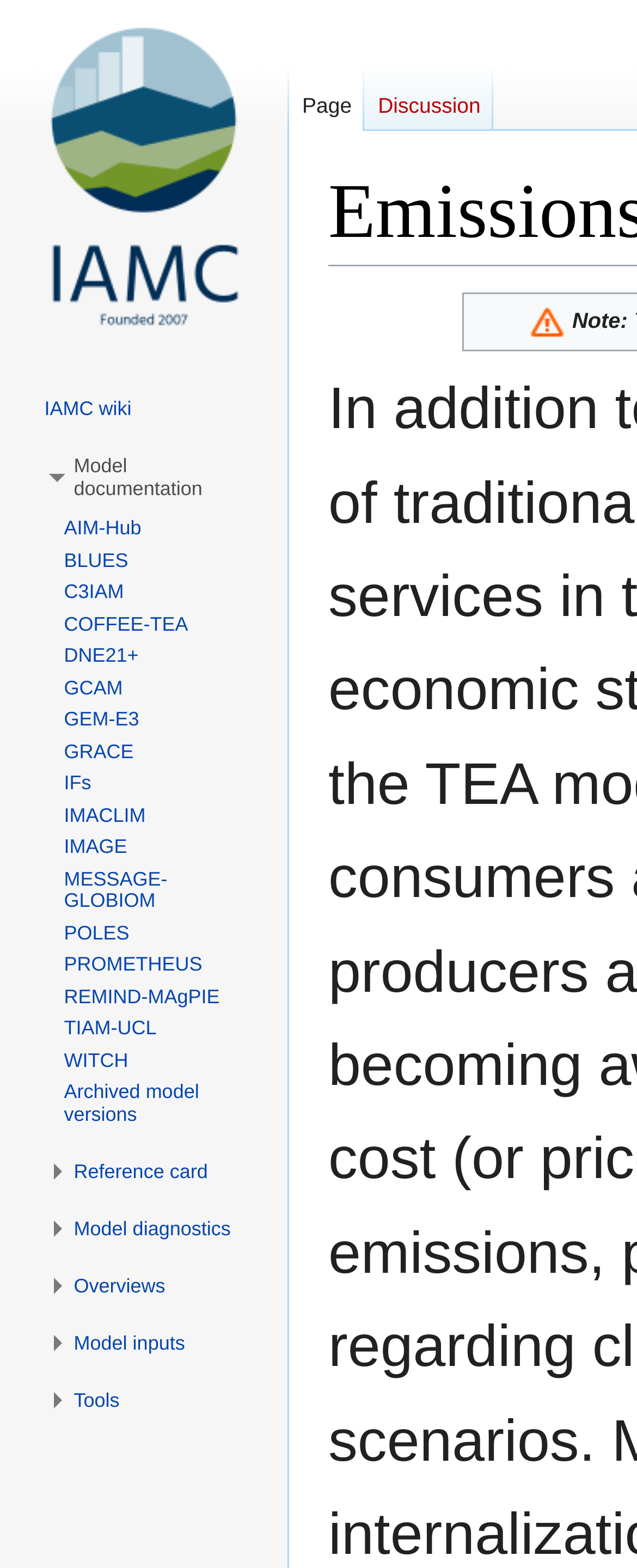How many model documentation links are there?
Kindly offer a detailed explanation using the data available in the image.

I counted the number of links under the 'Model documentation' navigation menu, which includes links to different models such as AIM-Hub, BLUES, C3IAM, and so on. There are 21 links in total.